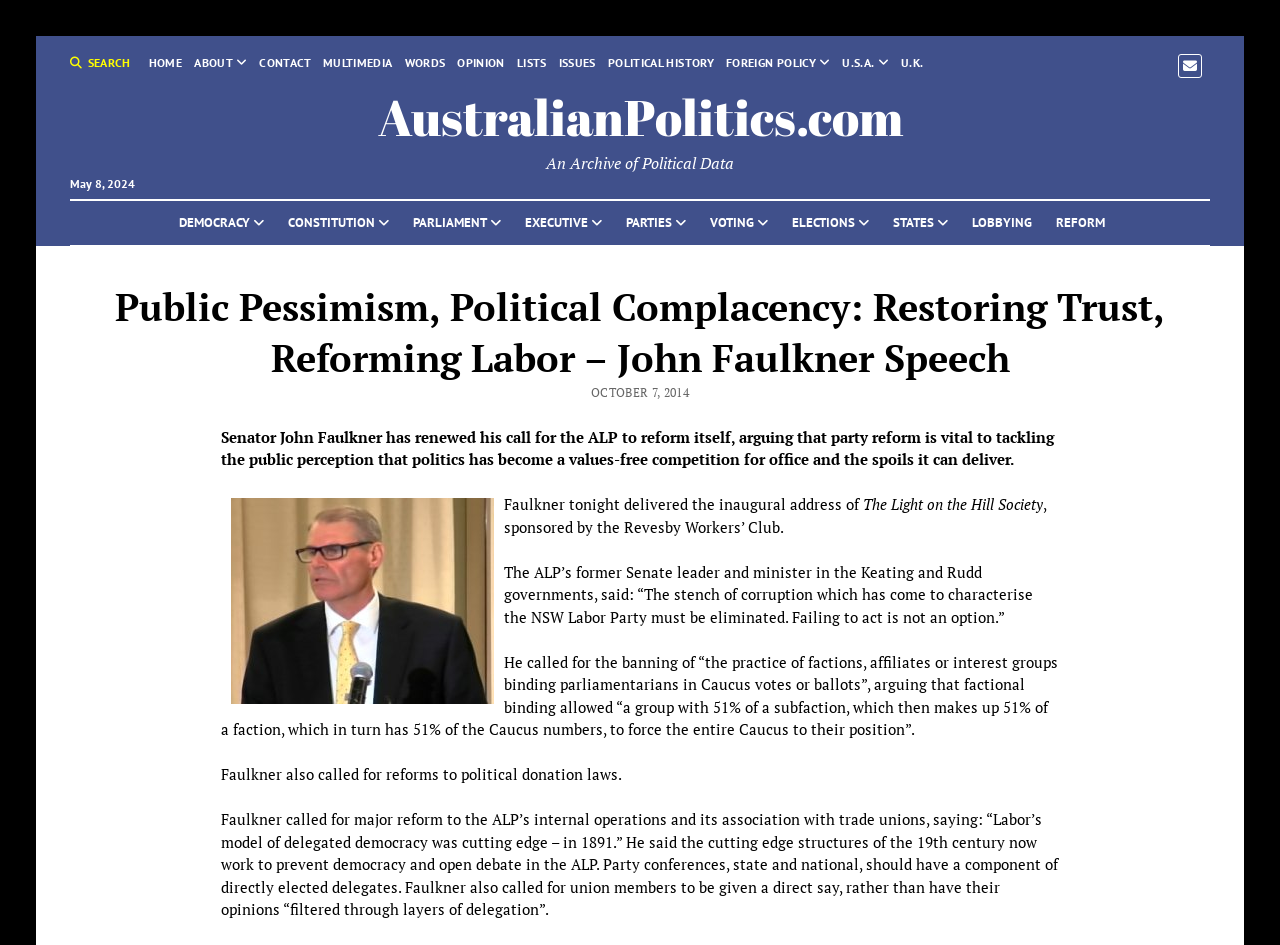Please specify the coordinates of the bounding box for the element that should be clicked to carry out this instruction: "Read the speech by John Faulkner". The coordinates must be four float numbers between 0 and 1, formatted as [left, top, right, bottom].

[0.081, 0.298, 0.919, 0.406]